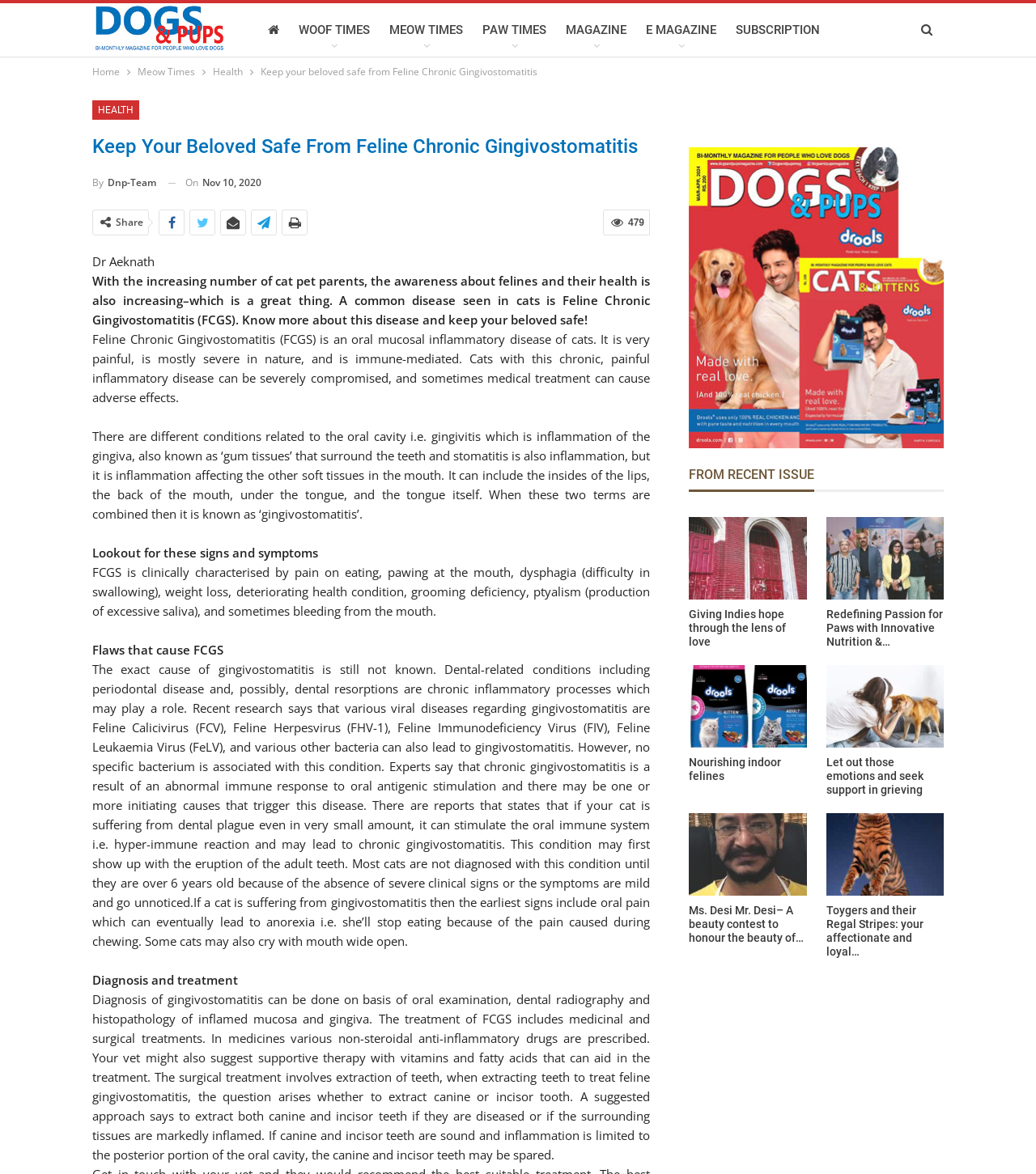Please find the main title text of this webpage.

Keep Your Beloved Safe From Feline Chronic Gingivostomatitis